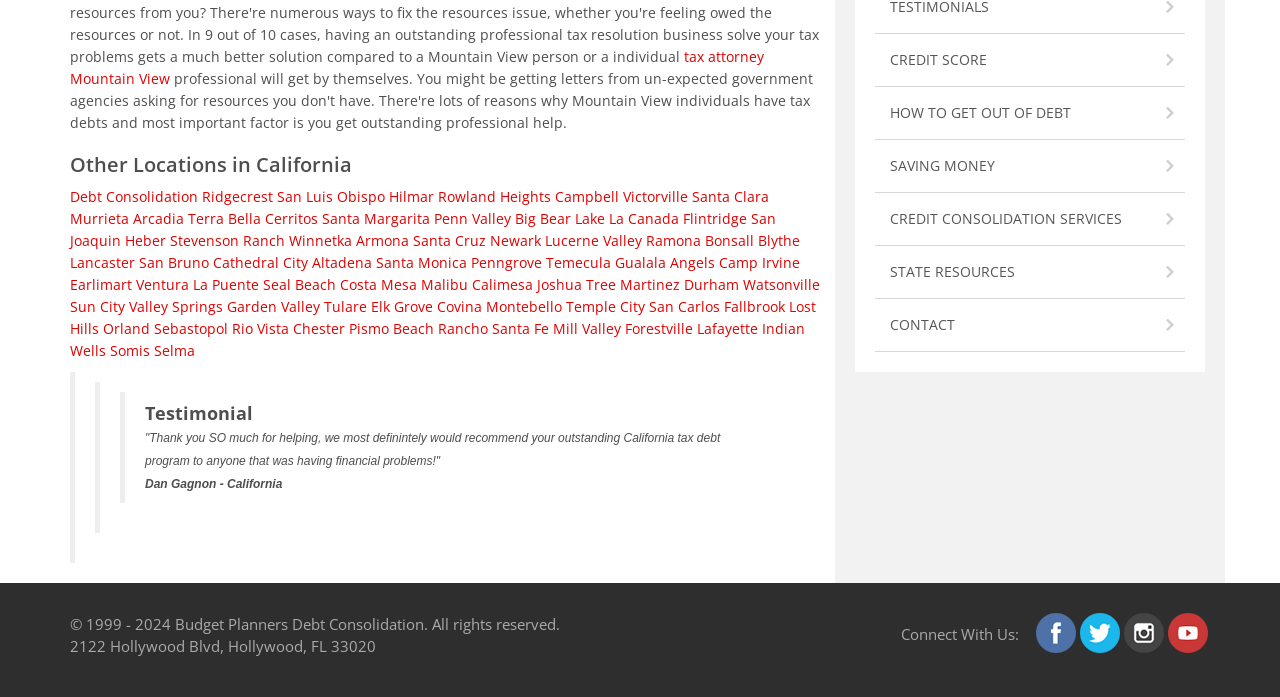Can you specify the bounding box coordinates of the area that needs to be clicked to fulfill the following instruction: "Click on 'Ridgecrest'"?

[0.158, 0.269, 0.213, 0.296]